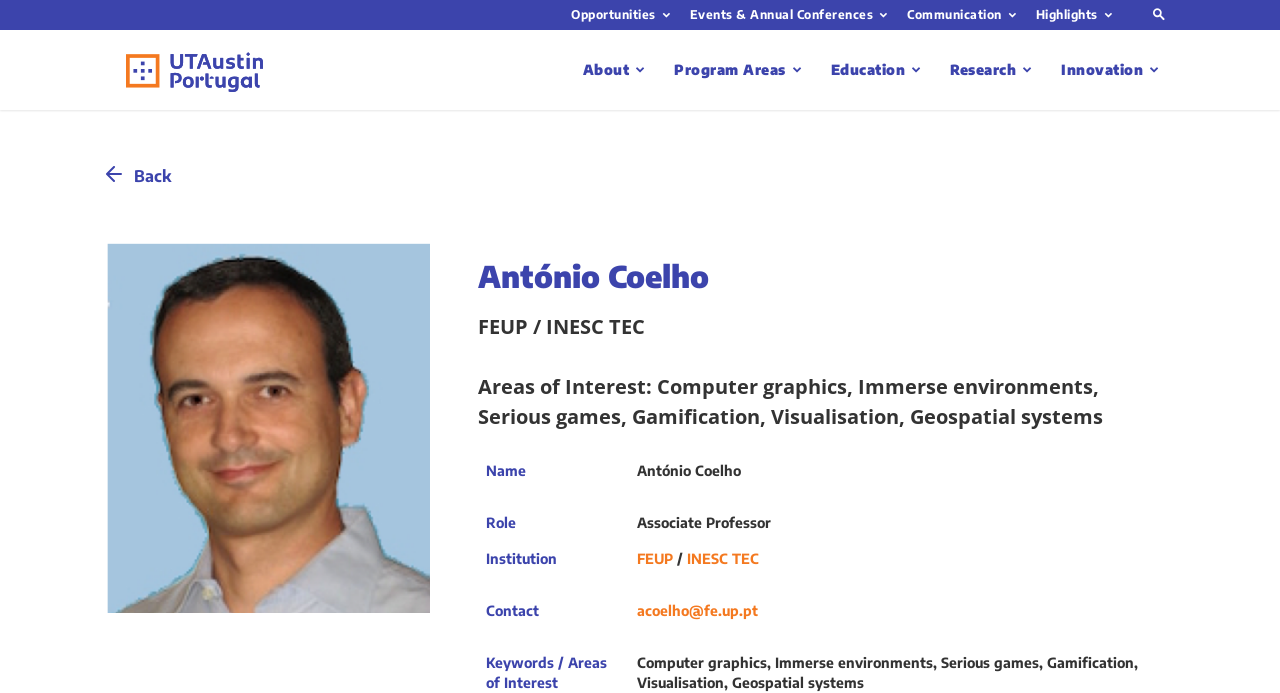Identify the bounding box coordinates for the UI element described as: "Opportunities". The coordinates should be provided as four floats between 0 and 1: [left, top, right, bottom].

[0.446, 0.01, 0.523, 0.032]